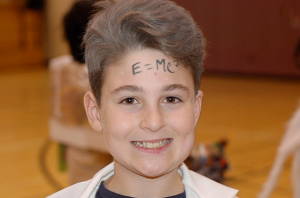Respond to the following question with a brief word or phrase:
What type of environment is hinted at in the background?

A lively school environment